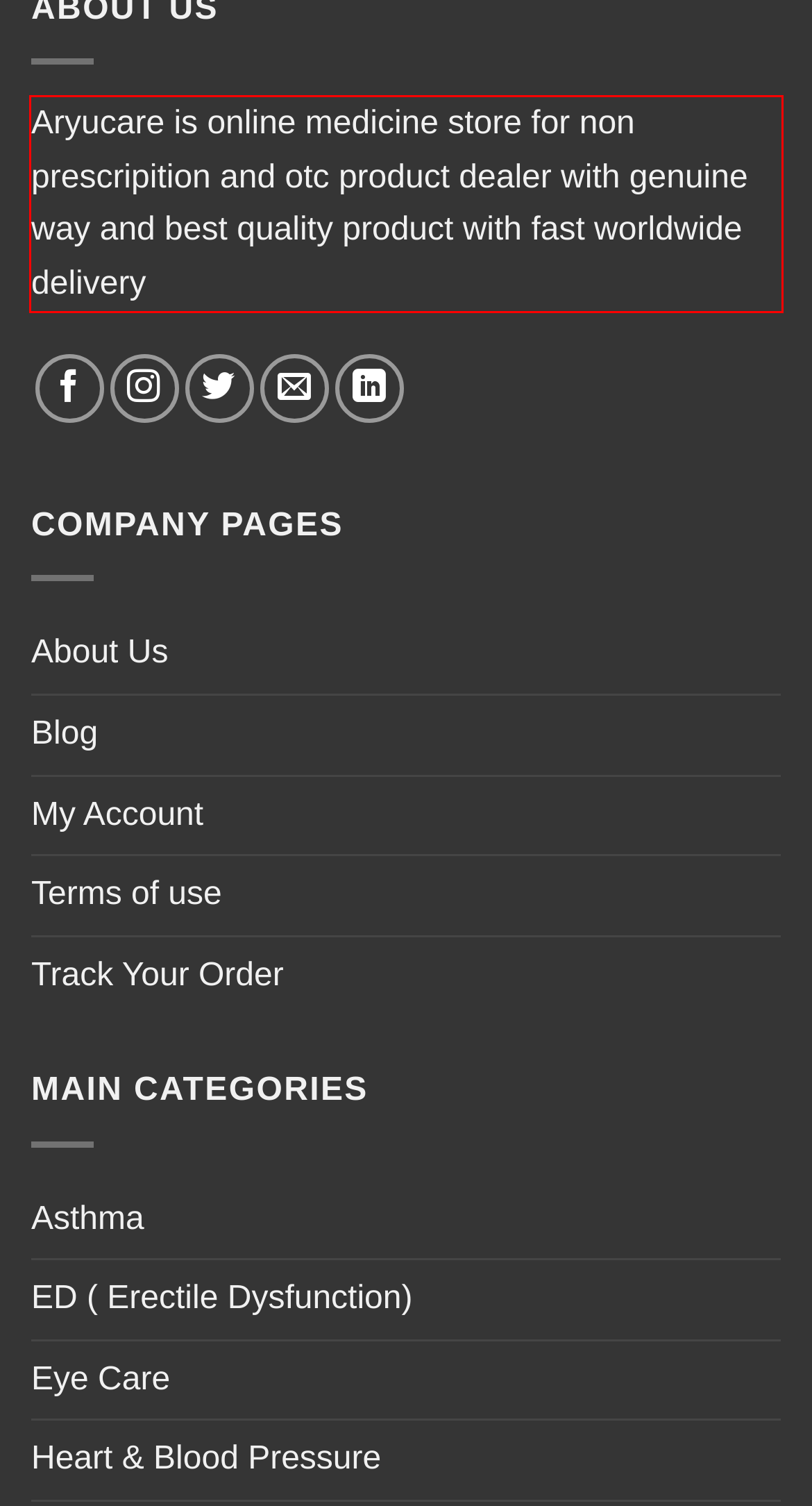Observe the screenshot of the webpage, locate the red bounding box, and extract the text content within it.

Aryucare is online medicine store for non prescripition and otc product dealer with genuine way and best quality product with fast worldwide delivery